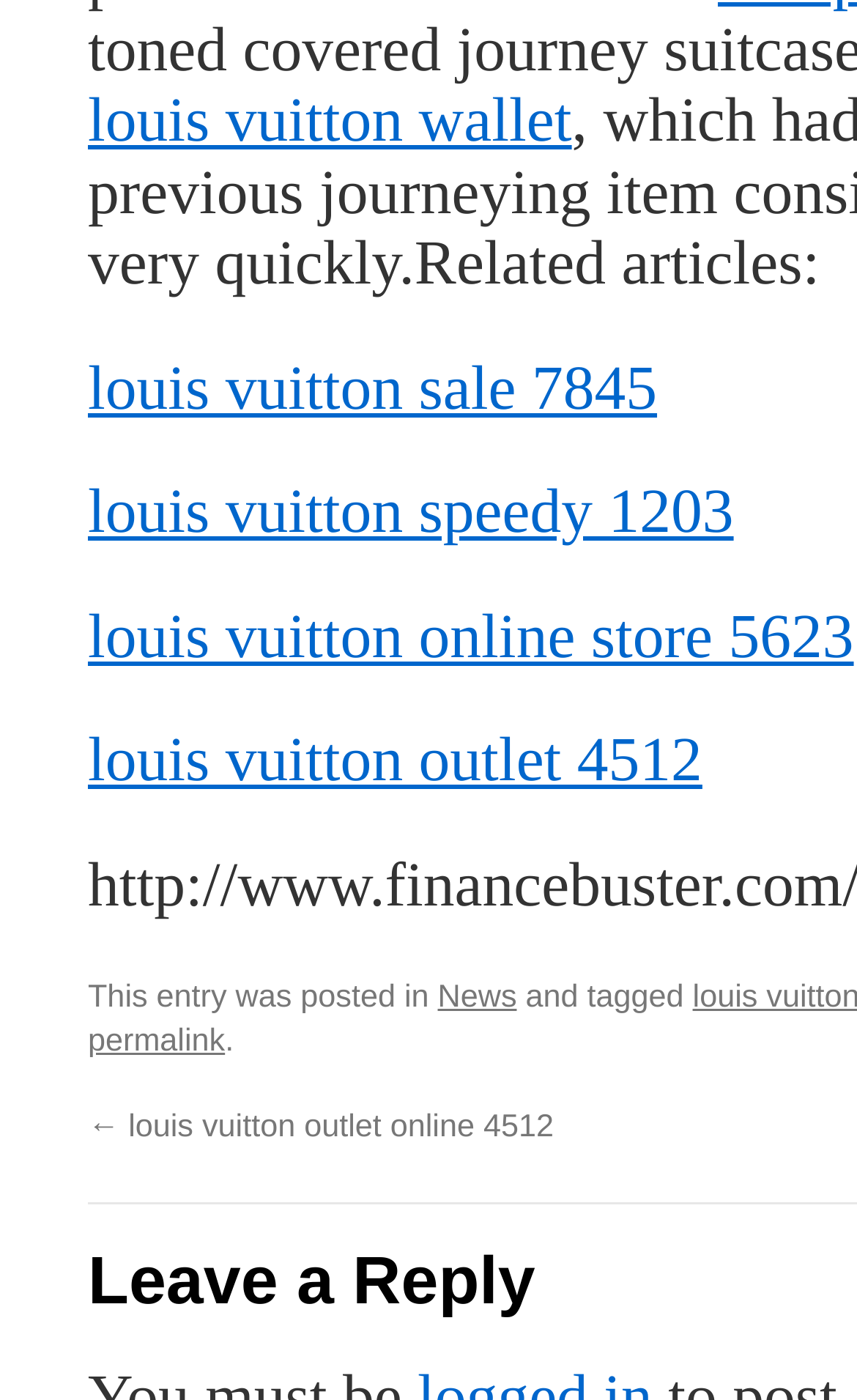Can you find the bounding box coordinates for the element to click on to achieve the instruction: "visit louis vuitton wallet page"?

[0.103, 0.063, 0.667, 0.112]